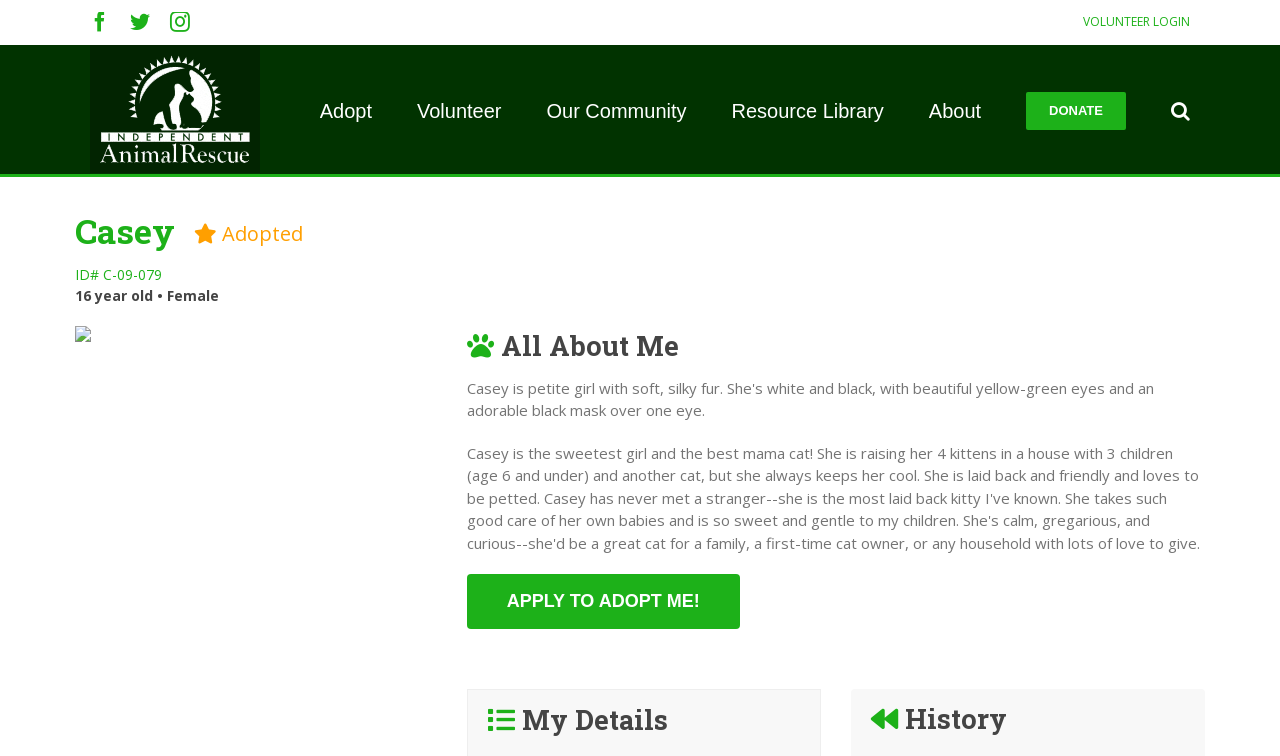What is the ID number of the animal? Based on the image, give a response in one word or a short phrase.

C-09-079